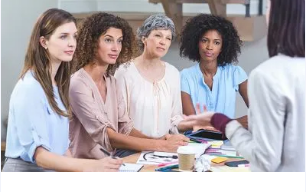Describe the image with as much detail as possible.

In this engaging image, a diverse group of four women is seated at a workspace, deeply engaged in conversation. The women, showcasing a variety of styles and expressions, appear to be actively listening and discussing ideas. In front of them, a colorful assortment of papers, notes, and a coffee cup suggest a creative brainstorming session. The atmosphere conveys collaboration and empowerment, inviting viewers to consider the themes of teamwork and leadership in their professional endeavors. This visual serves as an illustration of the powerful discussions that can occur in an inclusive environment, reminiscent of the content covered in the article titled "15 Powerful Reasons Why Your Nonprofit Needs a Fundraising Consultant."